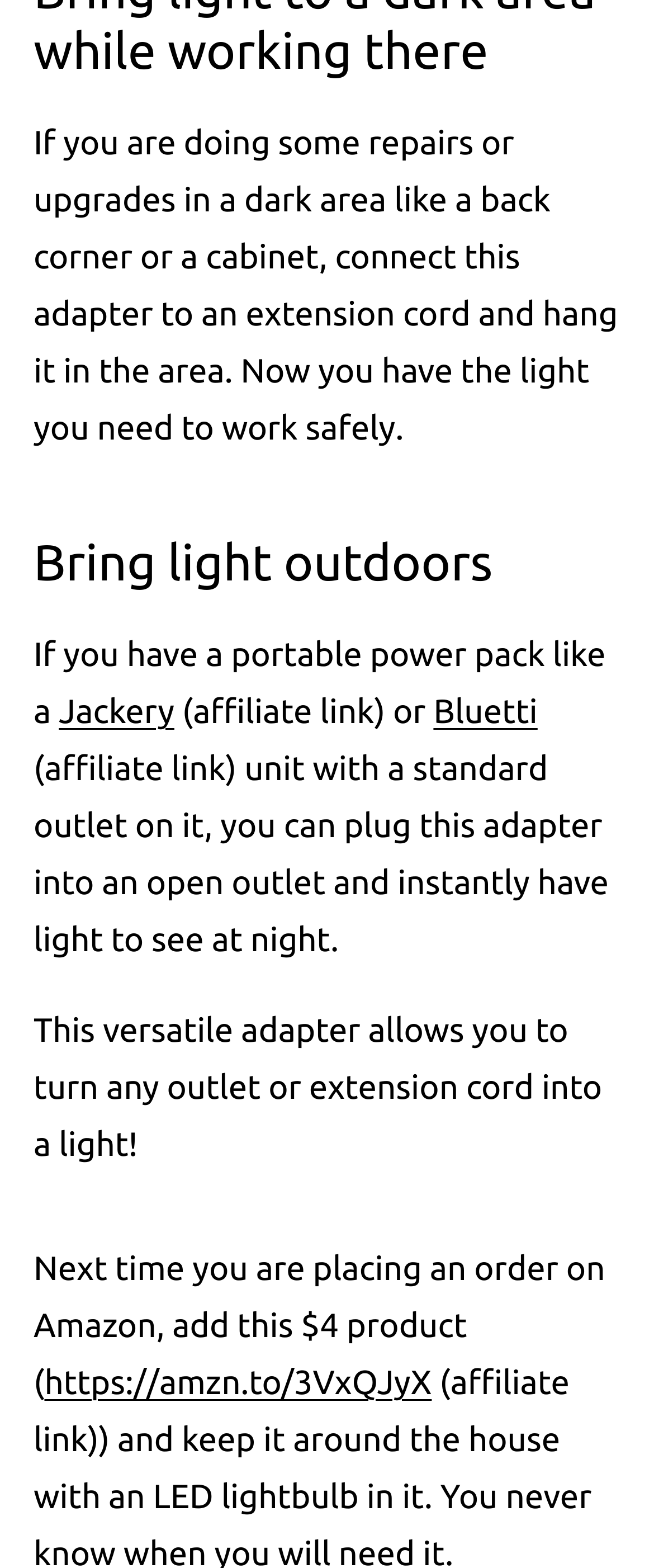Please respond to the question with a concise word or phrase:
How much does the product cost?

$4